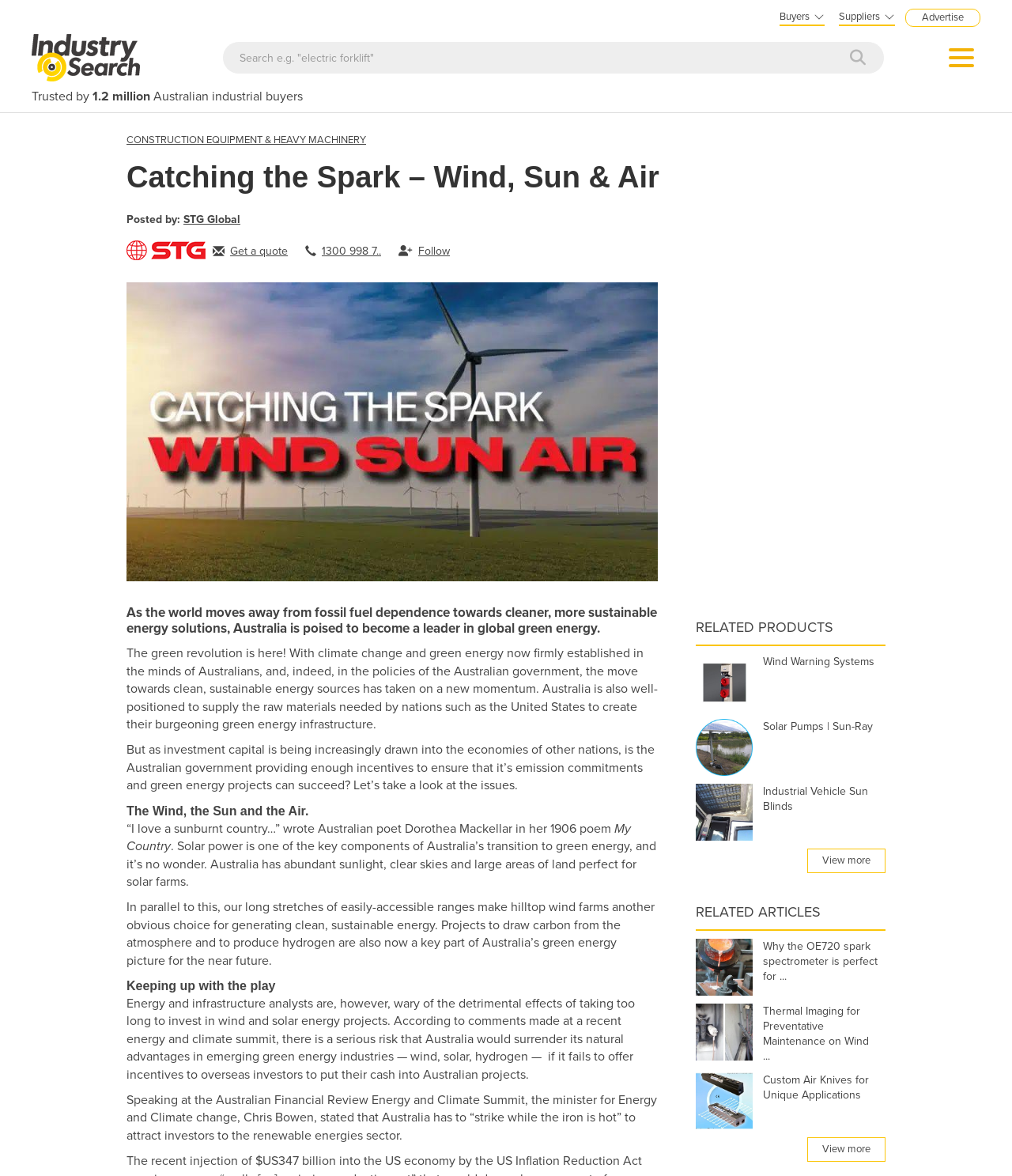Identify the bounding box coordinates of the region that should be clicked to execute the following instruction: "View more related products".

[0.798, 0.721, 0.875, 0.742]